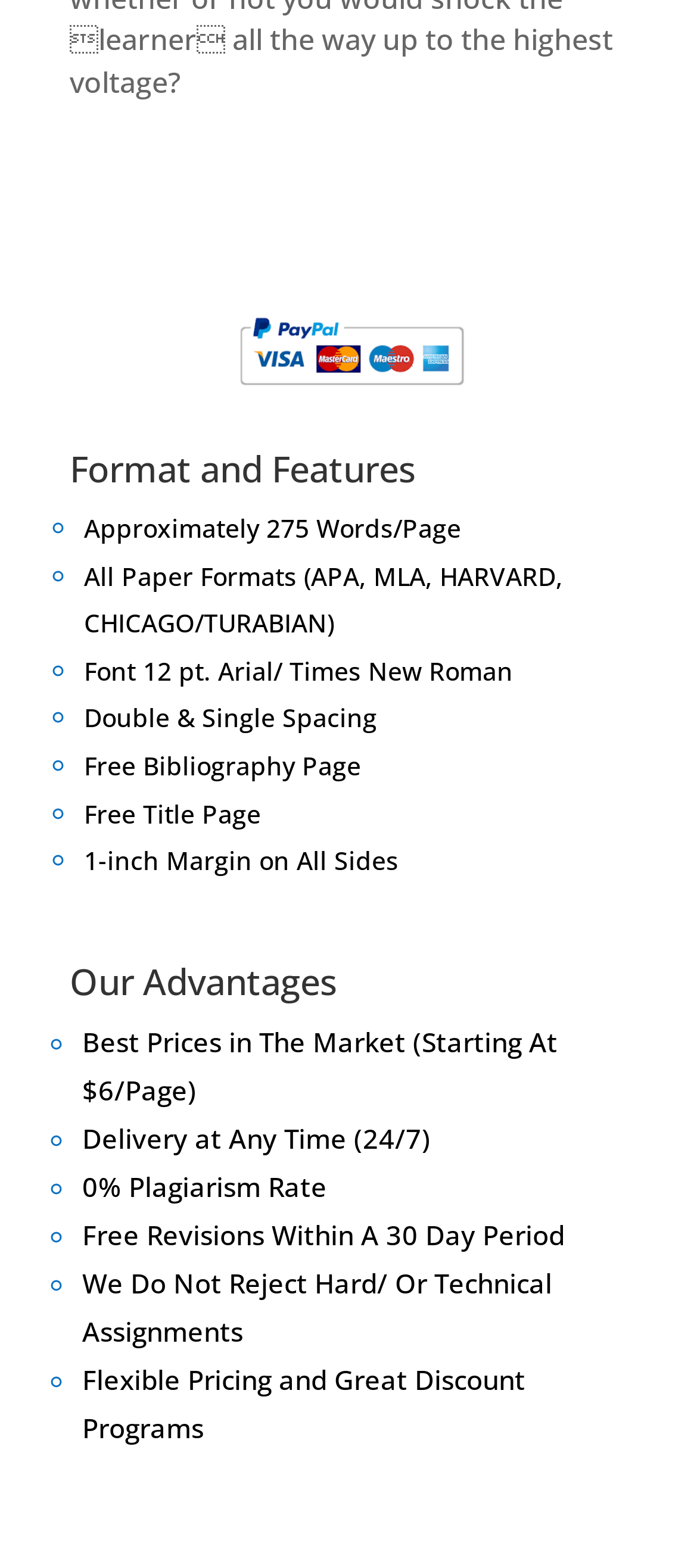Please reply to the following question using a single word or phrase: 
What is the font size of the paper?

12 pt.